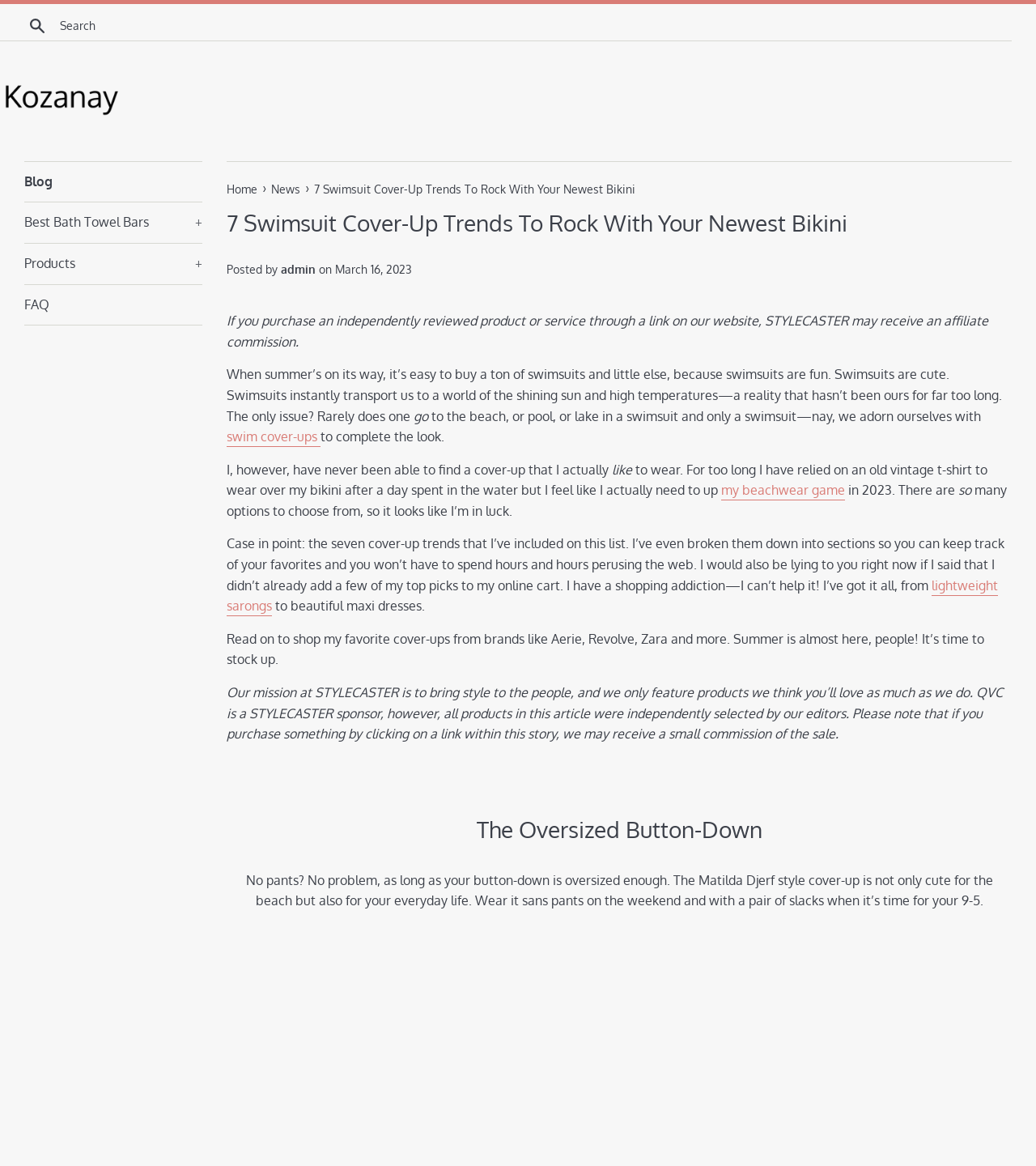What is the author's concern about swim cover-ups? Please answer the question using a single word or phrase based on the image.

finding one she likes